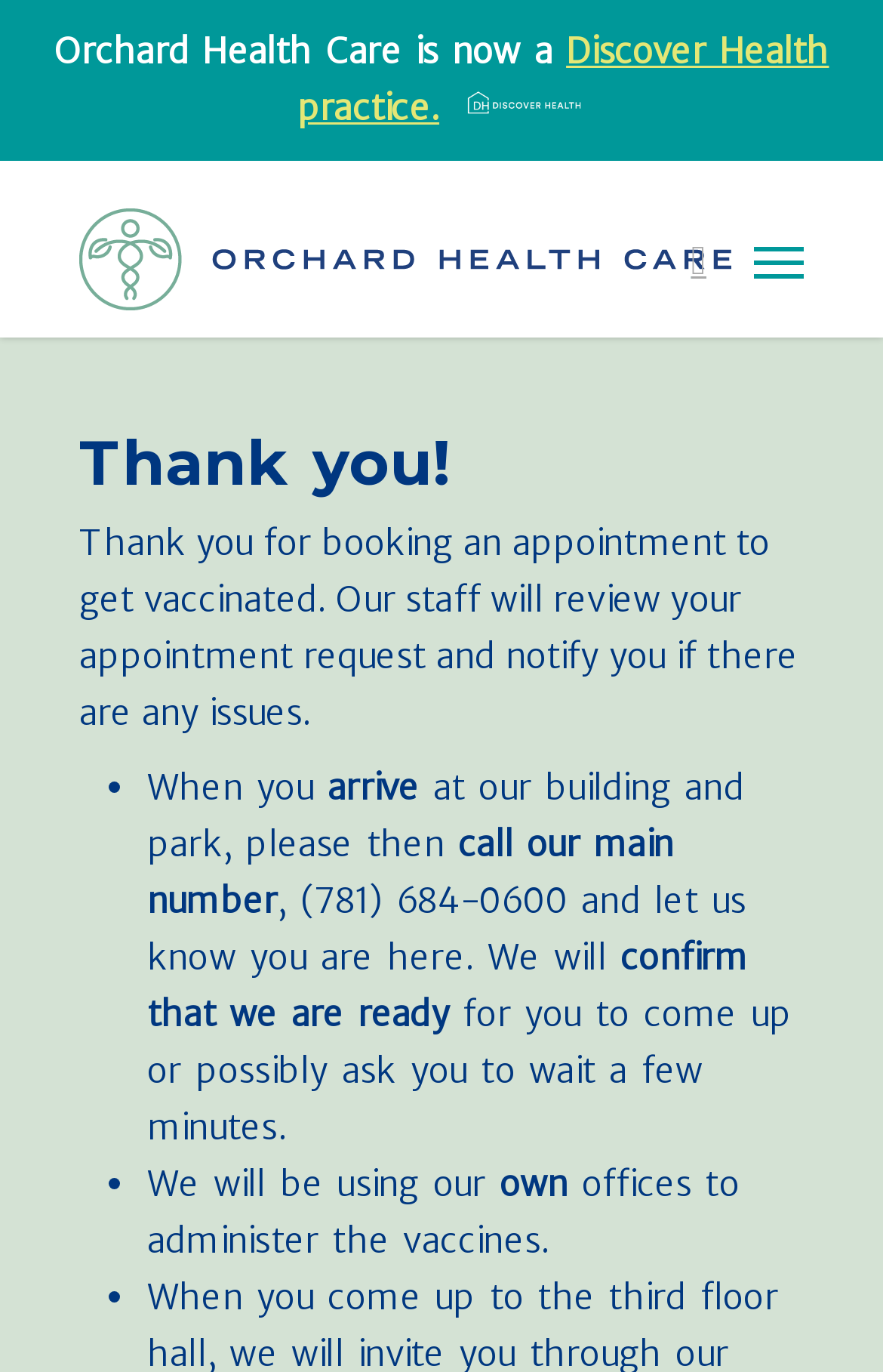Please determine the bounding box of the UI element that matches this description: Discover Health practice.. The coordinates should be given as (top-left x, top-left y, bottom-right x, bottom-right y), with all values between 0 and 1.

[0.337, 0.021, 0.939, 0.094]